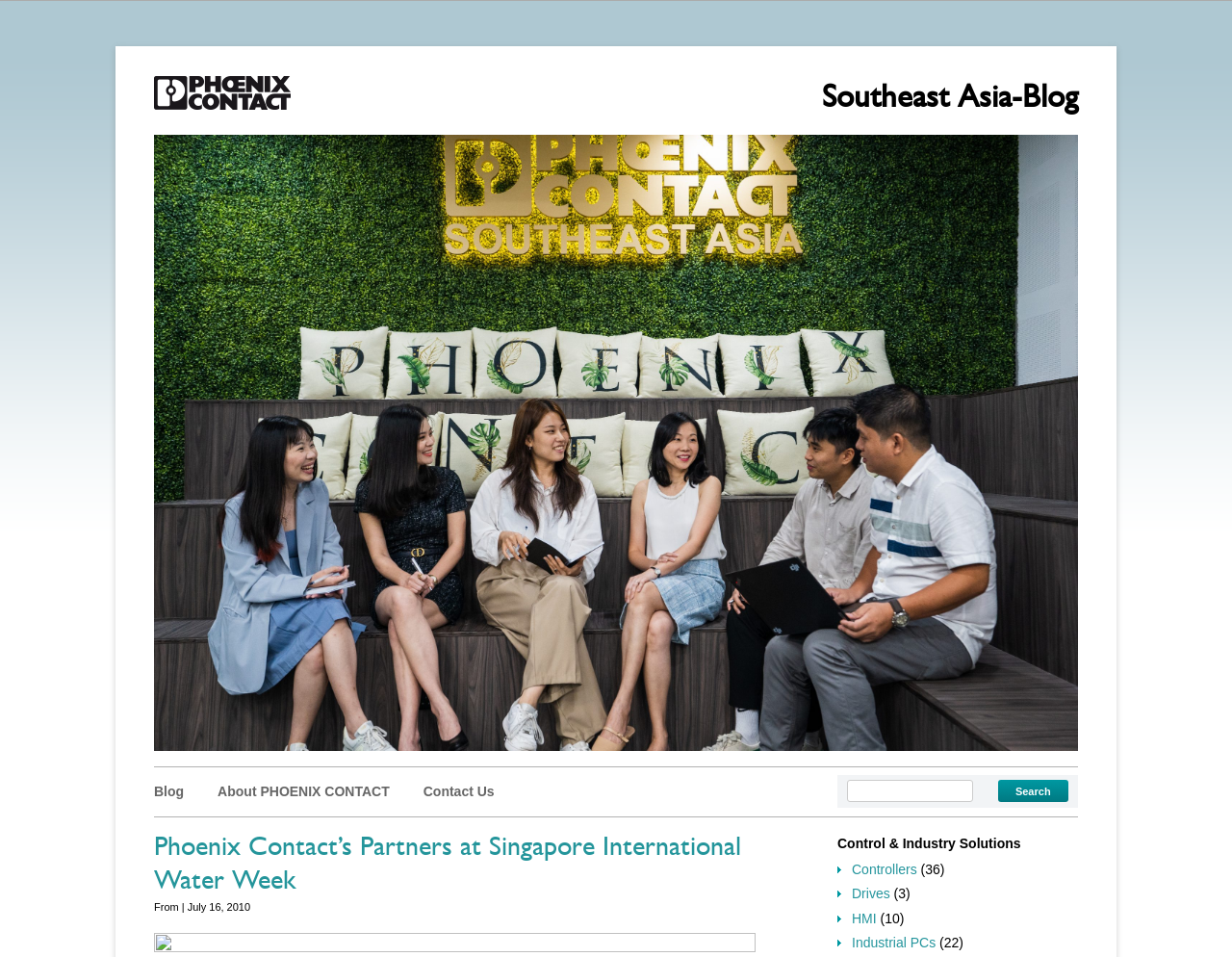Specify the bounding box coordinates of the region I need to click to perform the following instruction: "Read about controllers". The coordinates must be four float numbers in the range of 0 to 1, i.e., [left, top, right, bottom].

[0.691, 0.901, 0.744, 0.917]